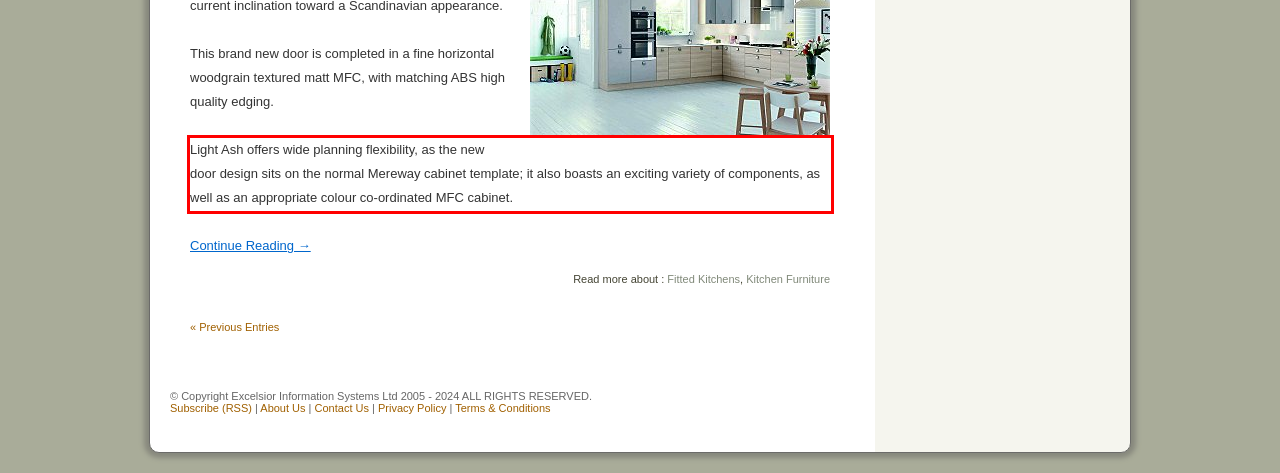Please perform OCR on the text content within the red bounding box that is highlighted in the provided webpage screenshot.

Light Ash offers wide planning flexibility, as the new door design sits on the normal Mereway cabinet template; it also boasts an exciting variety of components, as well as an appropriate colour co-ordinated MFC cabinet.